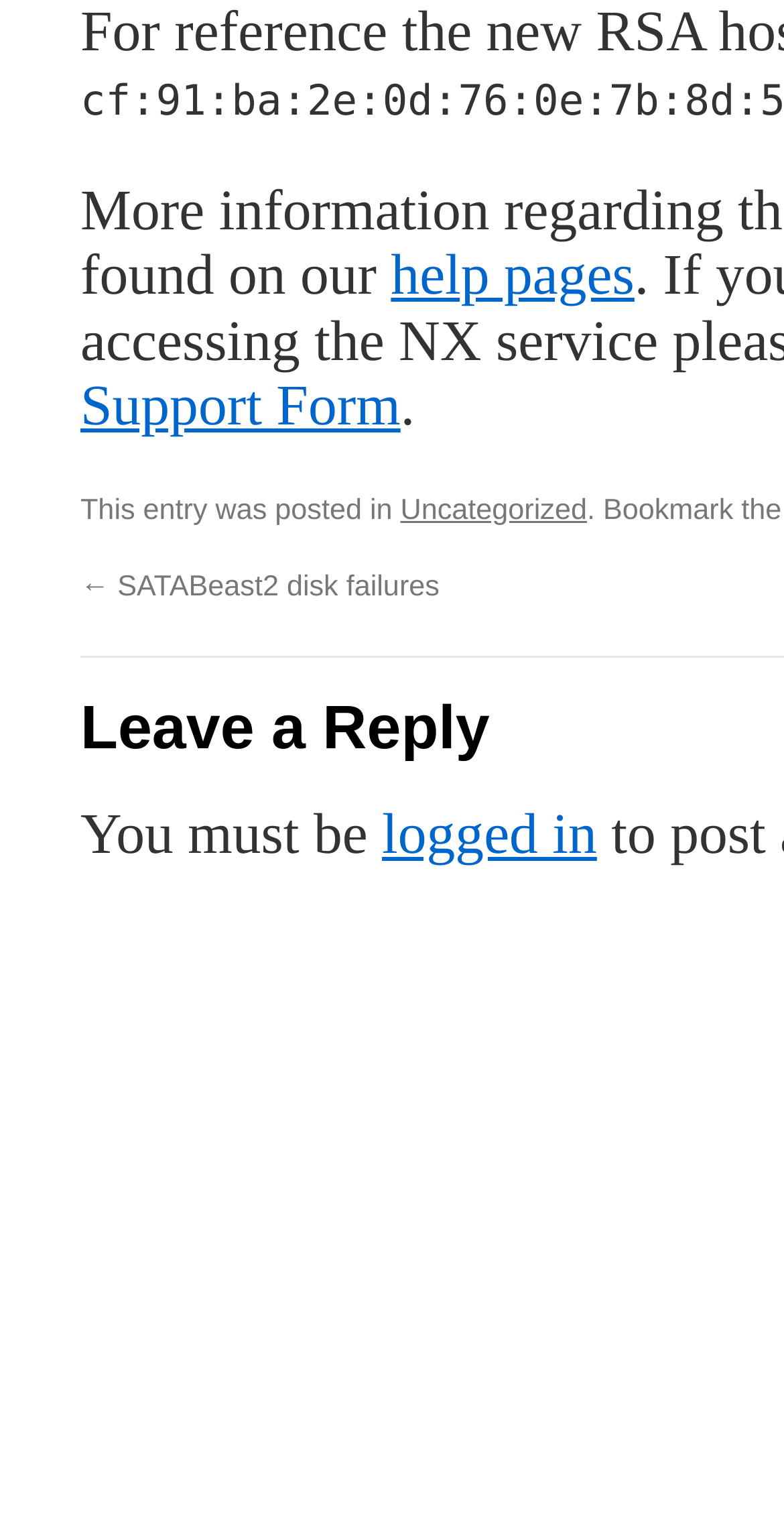Locate the bounding box coordinates for the element described below: "← SATABeast2 disk failures". The coordinates must be four float values between 0 and 1, formatted as [left, top, right, bottom].

[0.103, 0.376, 0.561, 0.398]